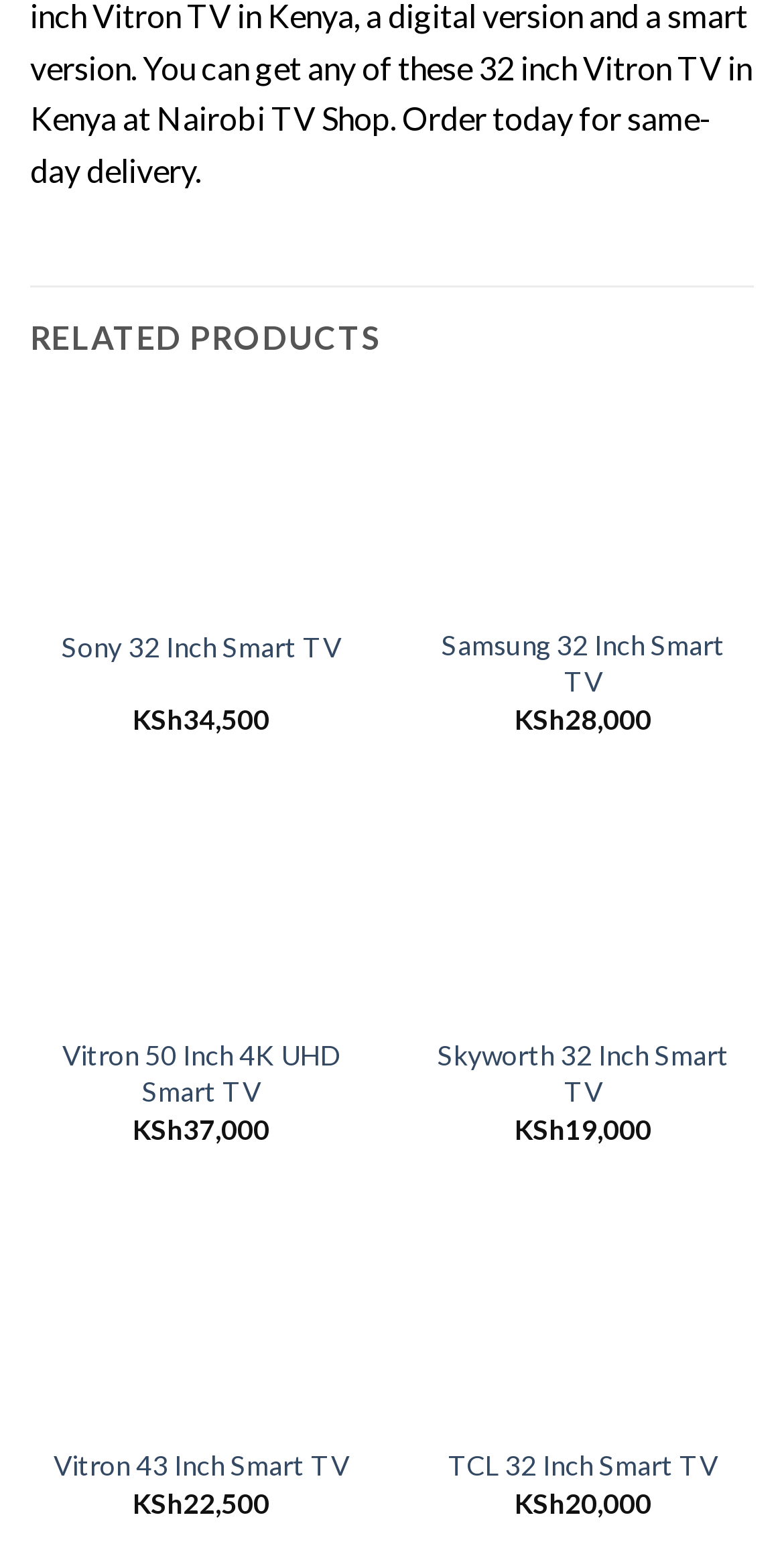Respond to the question below with a concise word or phrase:
What is the price of the Sony 32 Inch Smart TV?

KSh 34,500